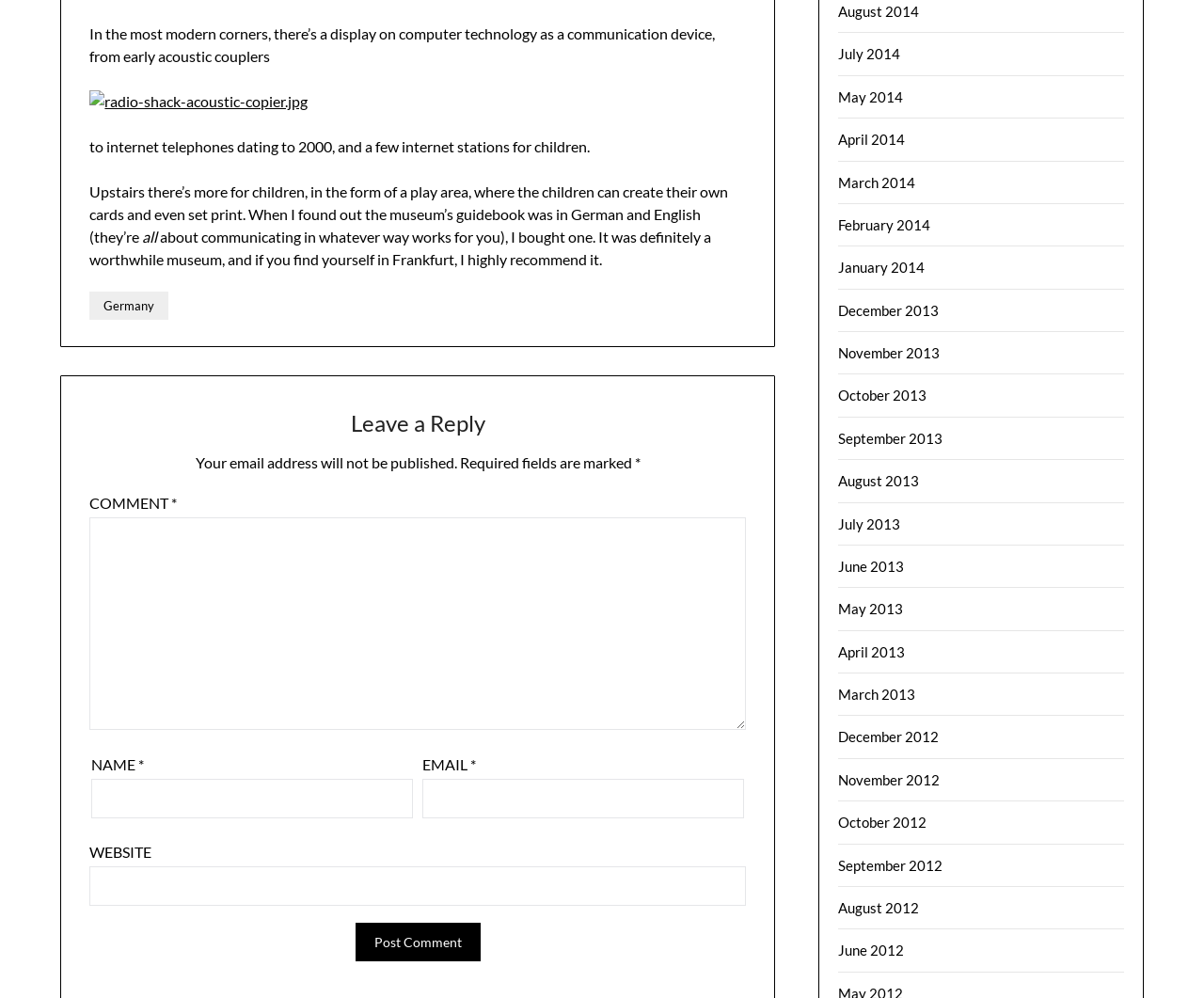From the element description name="submit" value="Post Comment", predict the bounding box coordinates of the UI element. The coordinates must be specified in the format (top-left x, top-left y, bottom-right x, bottom-right y) and should be within the 0 to 1 range.

[0.295, 0.925, 0.399, 0.963]